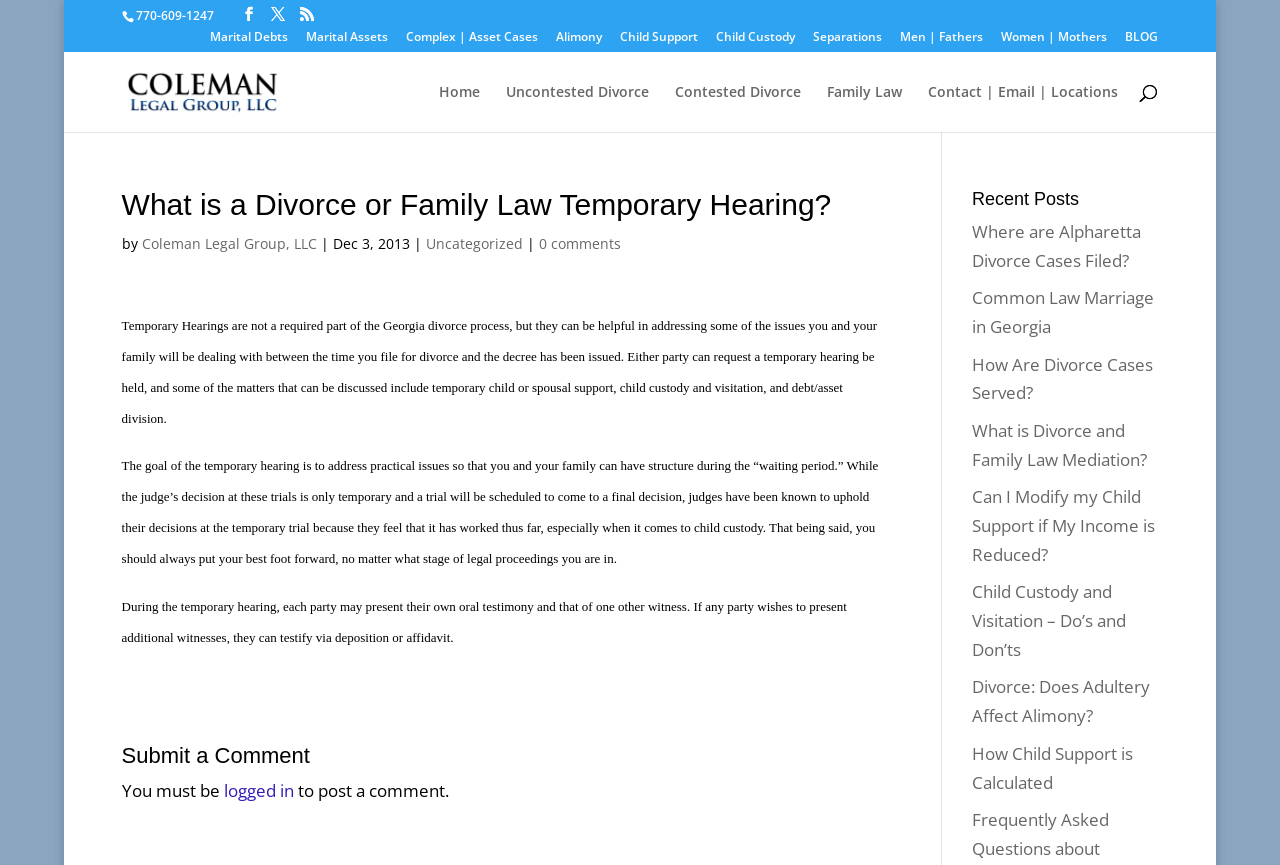Please identify the bounding box coordinates of the element I need to click to follow this instruction: "View the blog".

[0.879, 0.036, 0.905, 0.06]